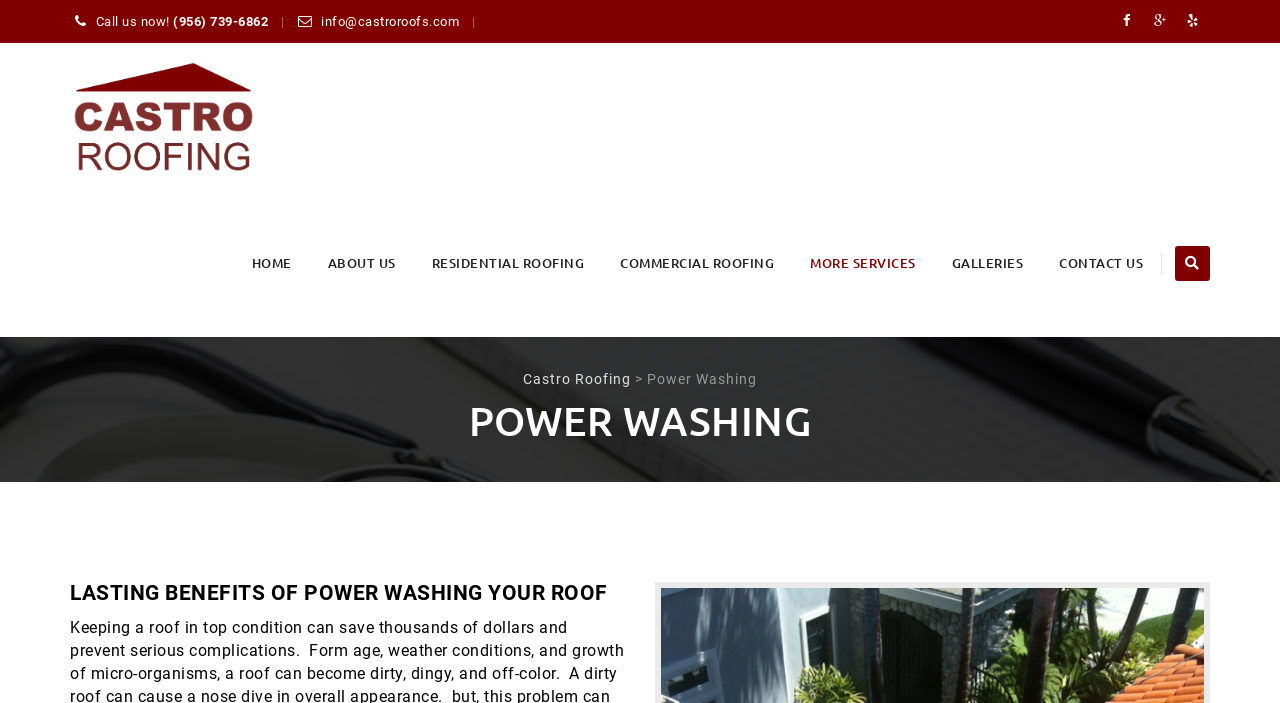What is the phone number to call?
Using the information presented in the image, please offer a detailed response to the question.

I found the phone number by looking at the top section of the webpage, where it says 'Call us now!' followed by the phone number '(956) 739-6862'.